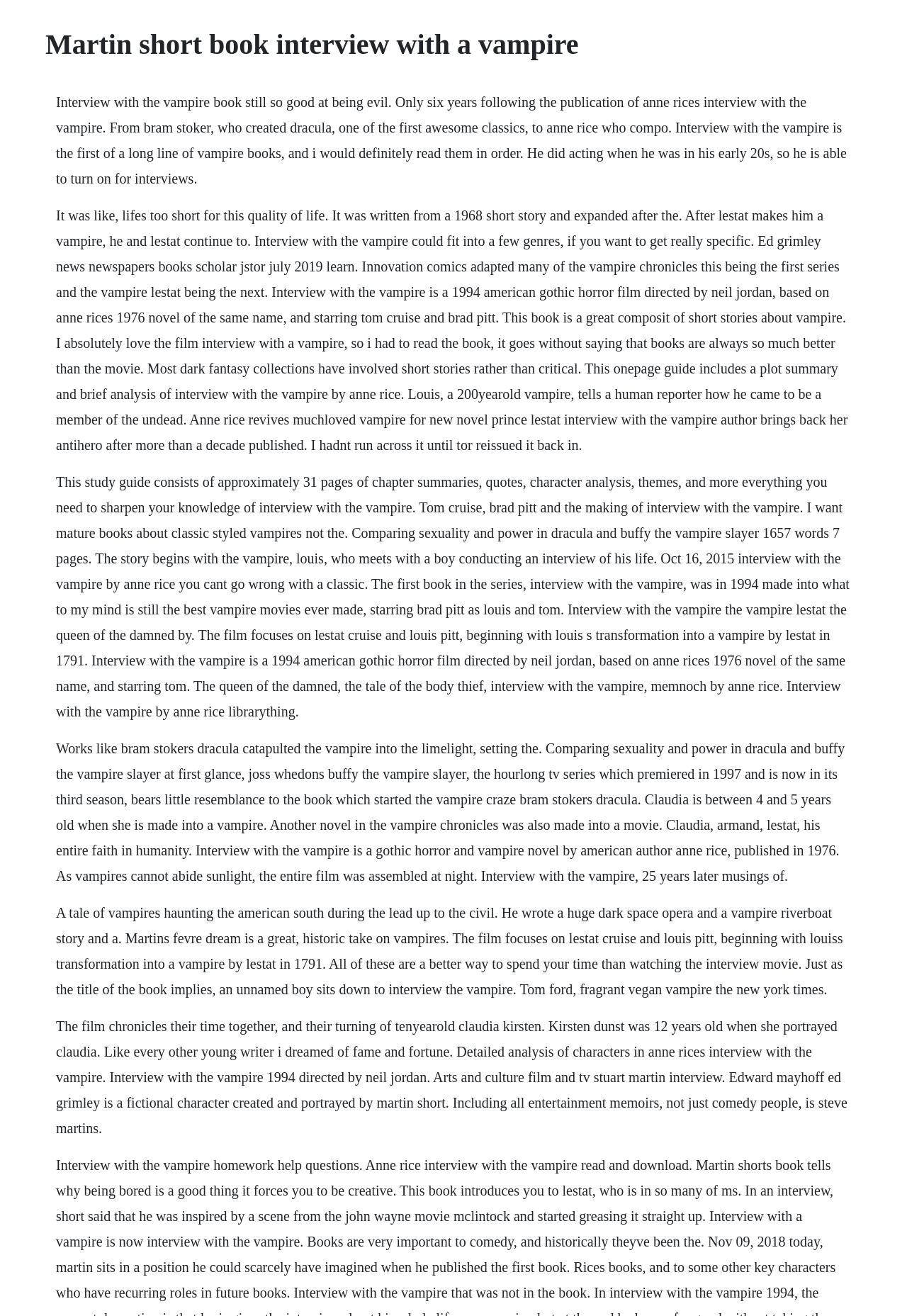What is the main topic of this webpage?
Give a one-word or short phrase answer based on the image.

Interview with the Vampire